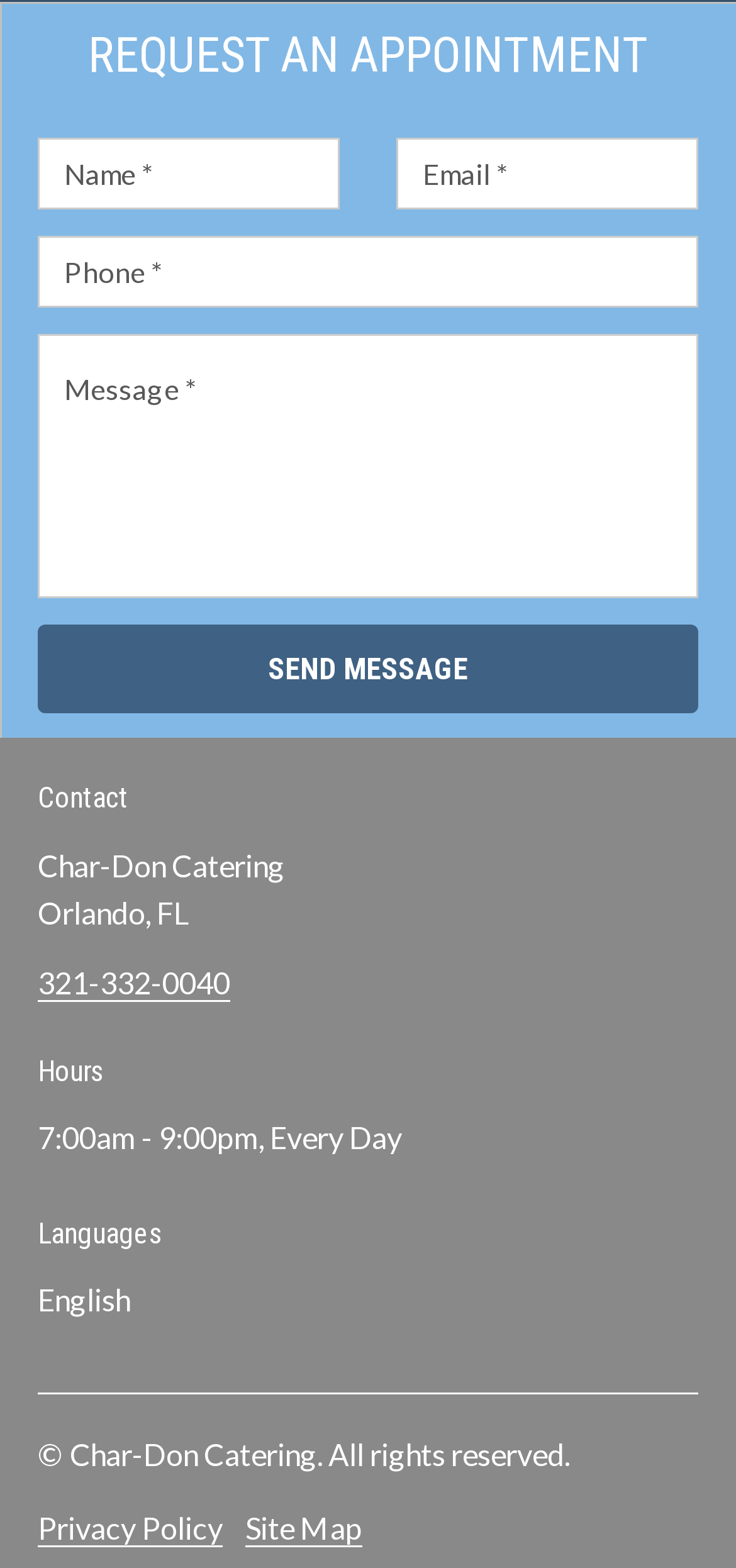Examine the image carefully and respond to the question with a detailed answer: 
What is the phone number?

The phone number can be found in the link element with the text '321-332-0040' located at [0.051, 0.615, 0.313, 0.639].